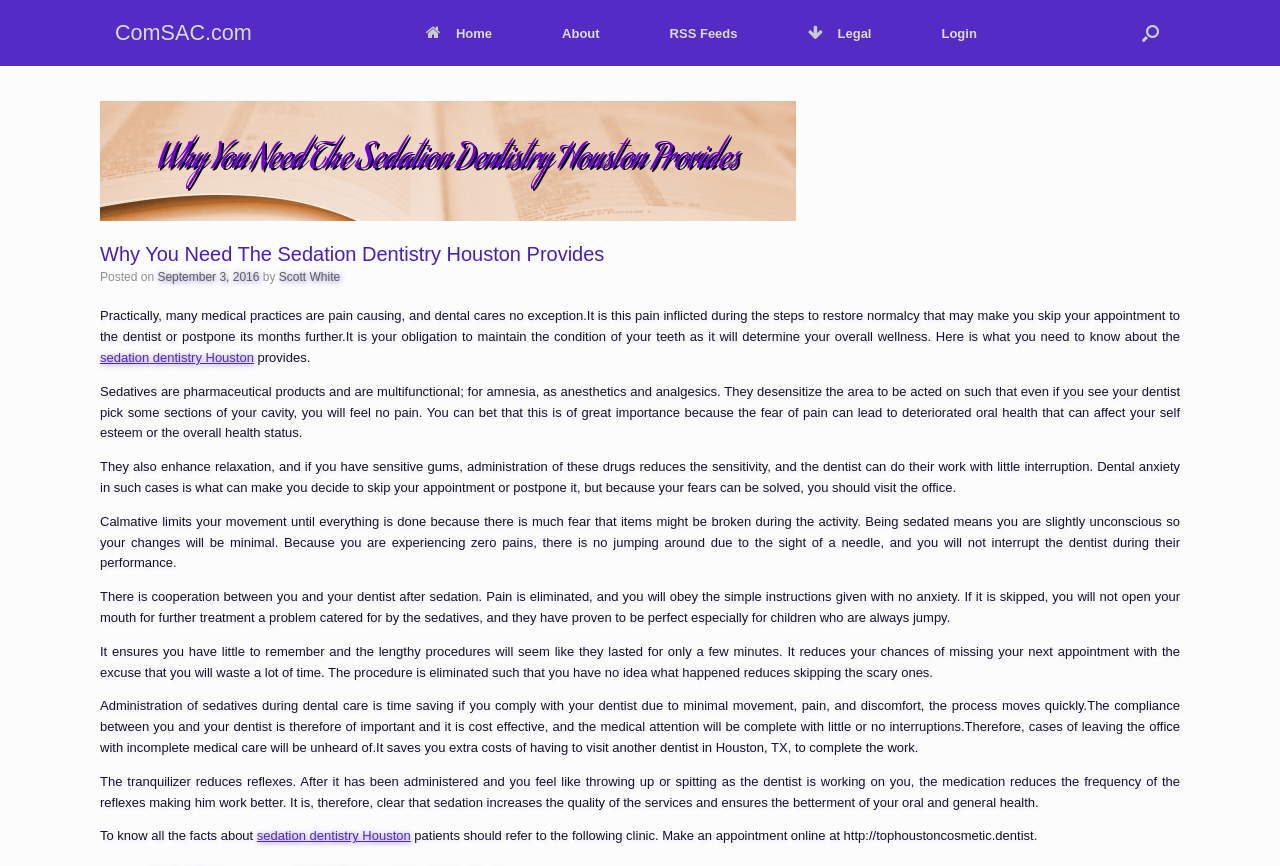What is the relationship between sedation and dental anxiety? Based on the screenshot, please respond with a single word or phrase.

Sedation reduces anxiety